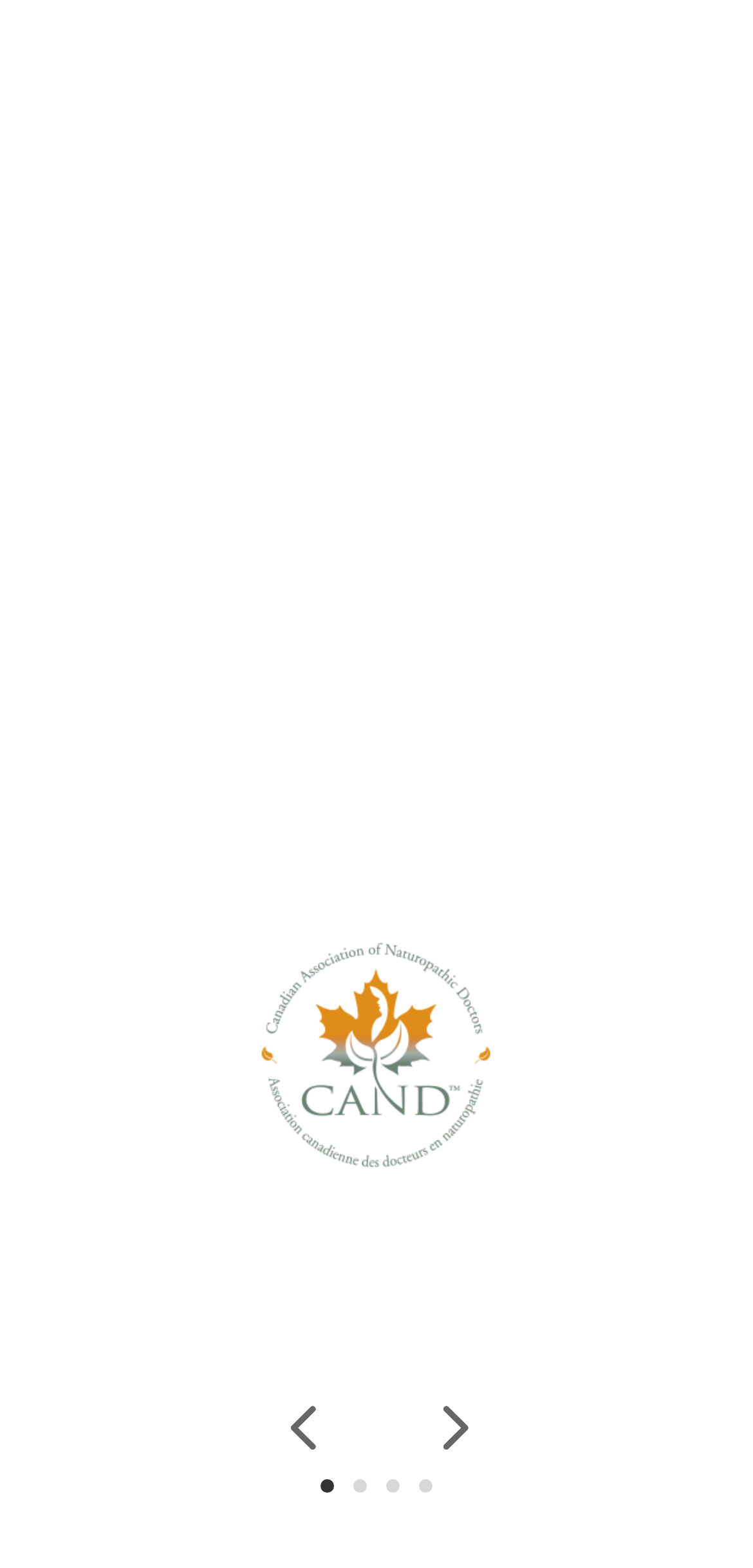What is the last updated date of the office?
Using the image provided, answer with just one word or phrase.

3 Oct 2022